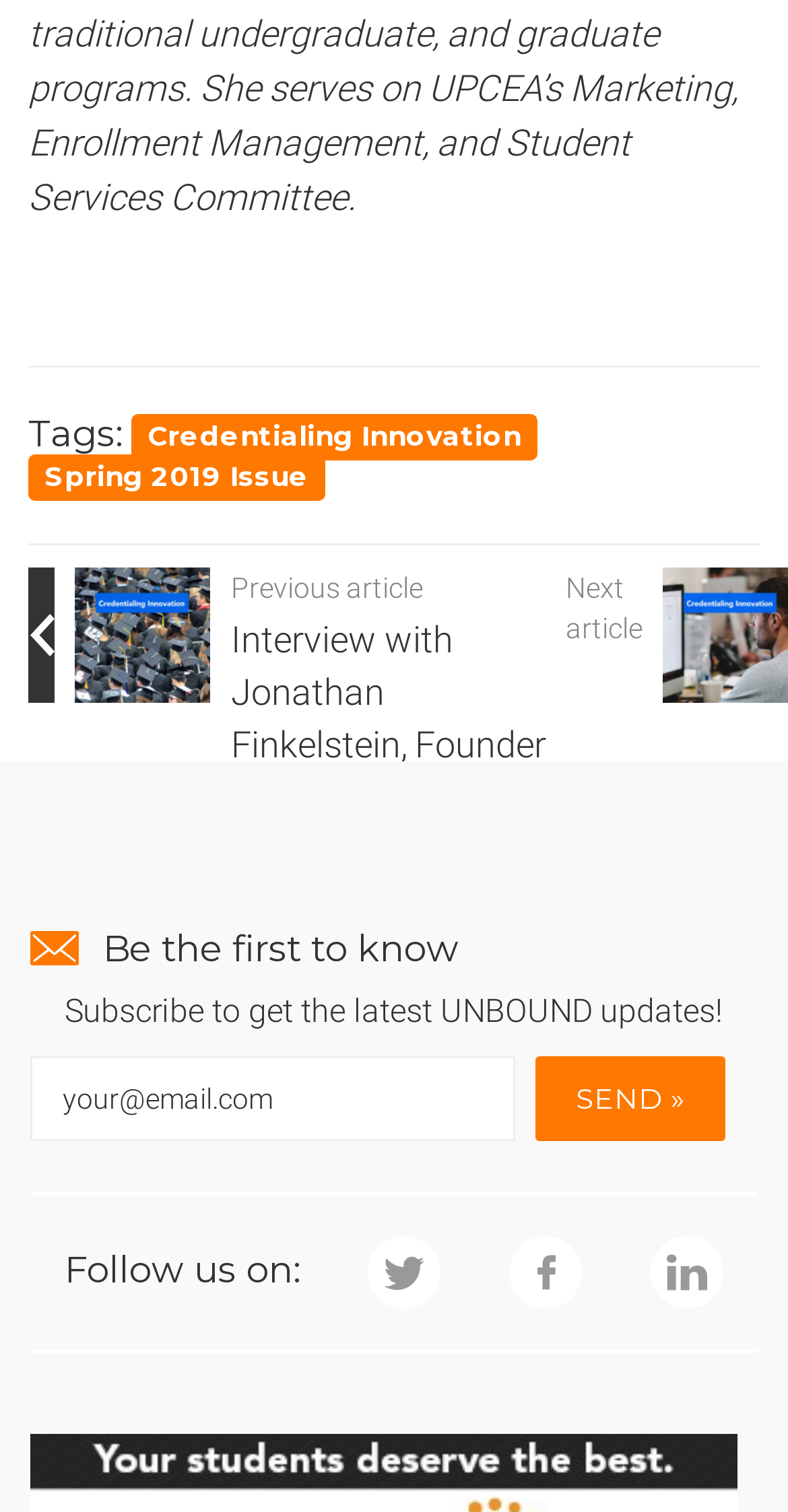Predict the bounding box coordinates for the UI element described as: "parent_node: Follow us on:". The coordinates should be four float numbers between 0 and 1, presented as [left, top, right, bottom].

[0.646, 0.818, 0.738, 0.866]